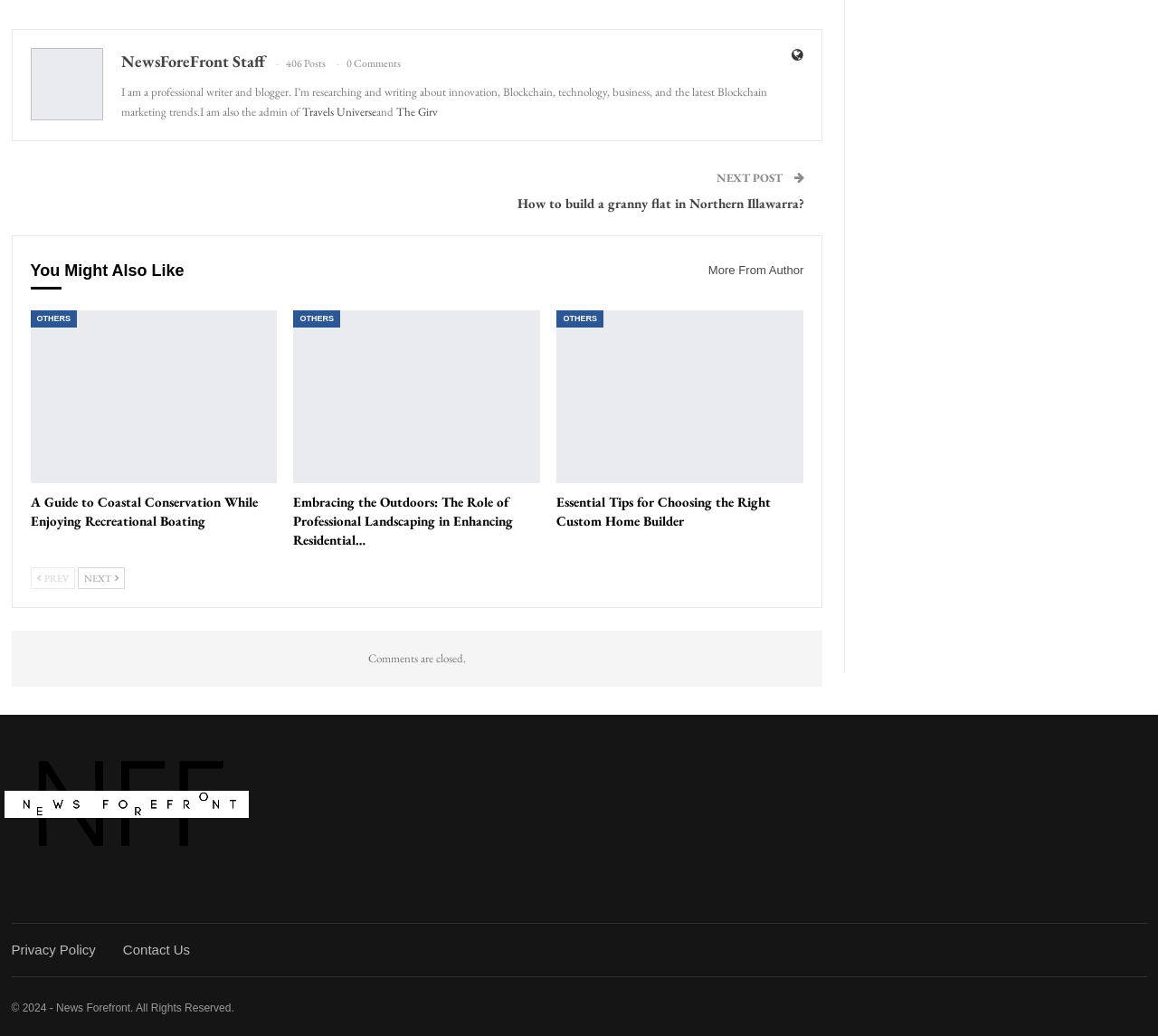Please specify the bounding box coordinates of the element that should be clicked to execute the given instruction: 'Read the next post'. Ensure the coordinates are four float numbers between 0 and 1, expressed as [left, top, right, bottom].

[0.619, 0.164, 0.678, 0.179]